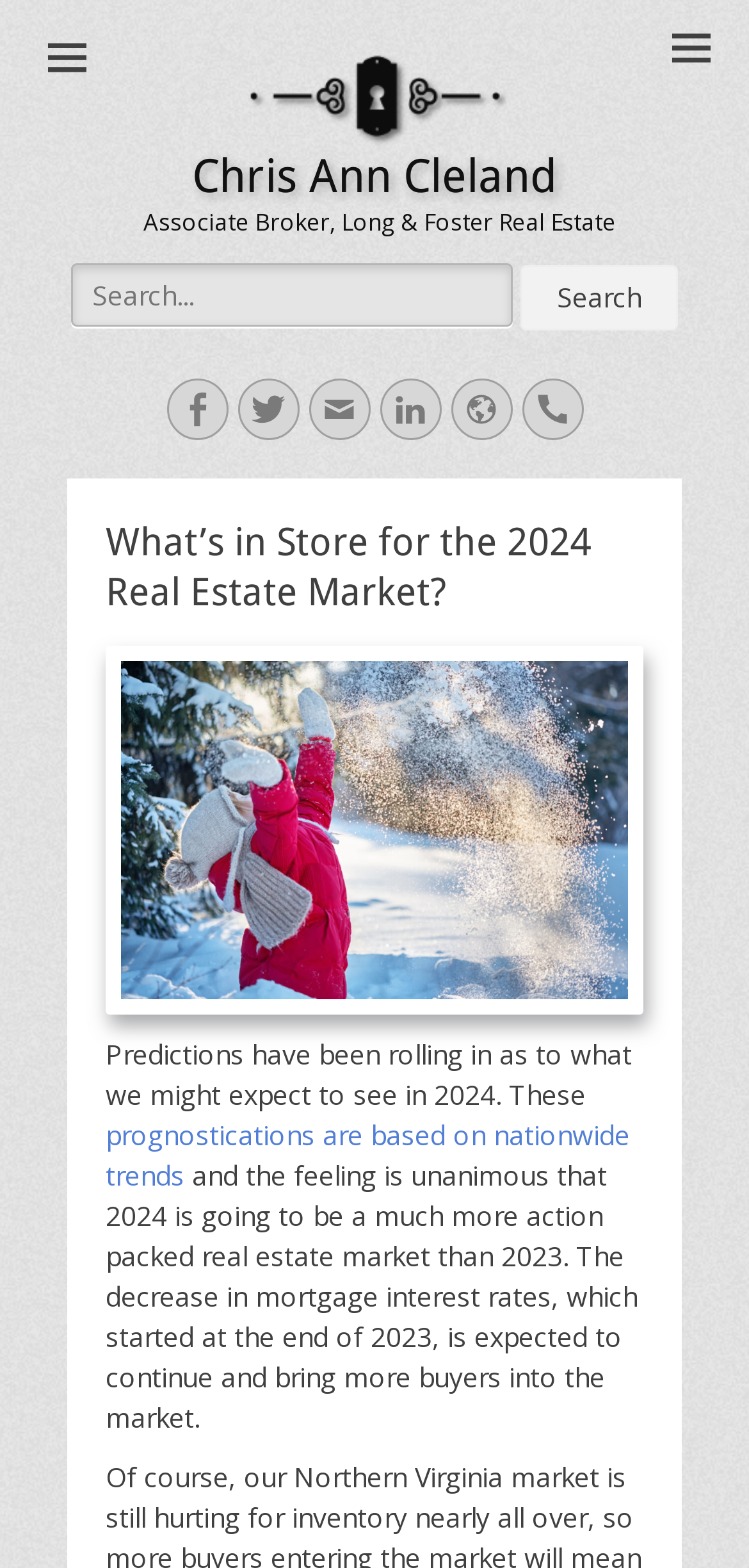What is the expected impact of the decrease in mortgage interest rates on the real estate market?
Based on the image, provide a one-word or brief-phrase response.

More buyers